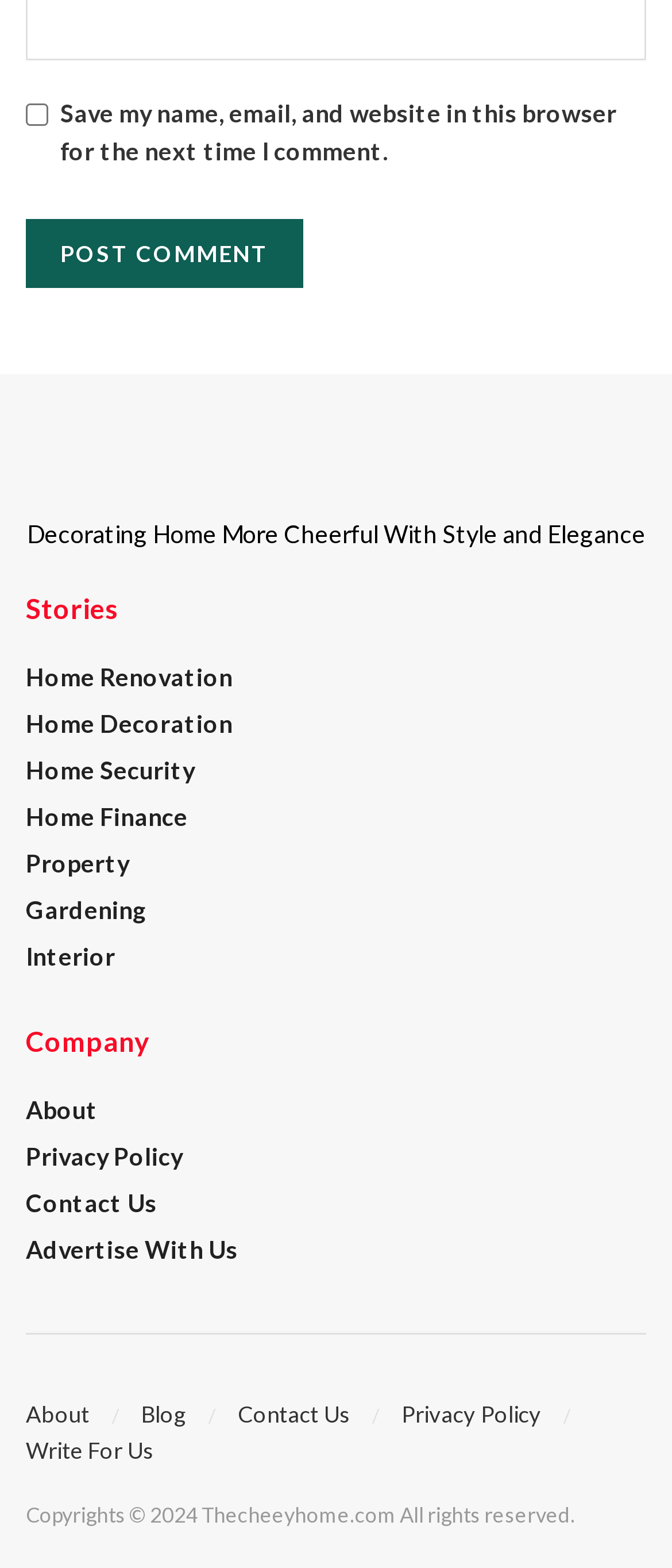Please provide the bounding box coordinates in the format (top-left x, top-left y, bottom-right x, bottom-right y). Remember, all values are floating point numbers between 0 and 1. What is the bounding box coordinate of the region described as: Advertise With Us

[0.038, 0.783, 0.354, 0.802]